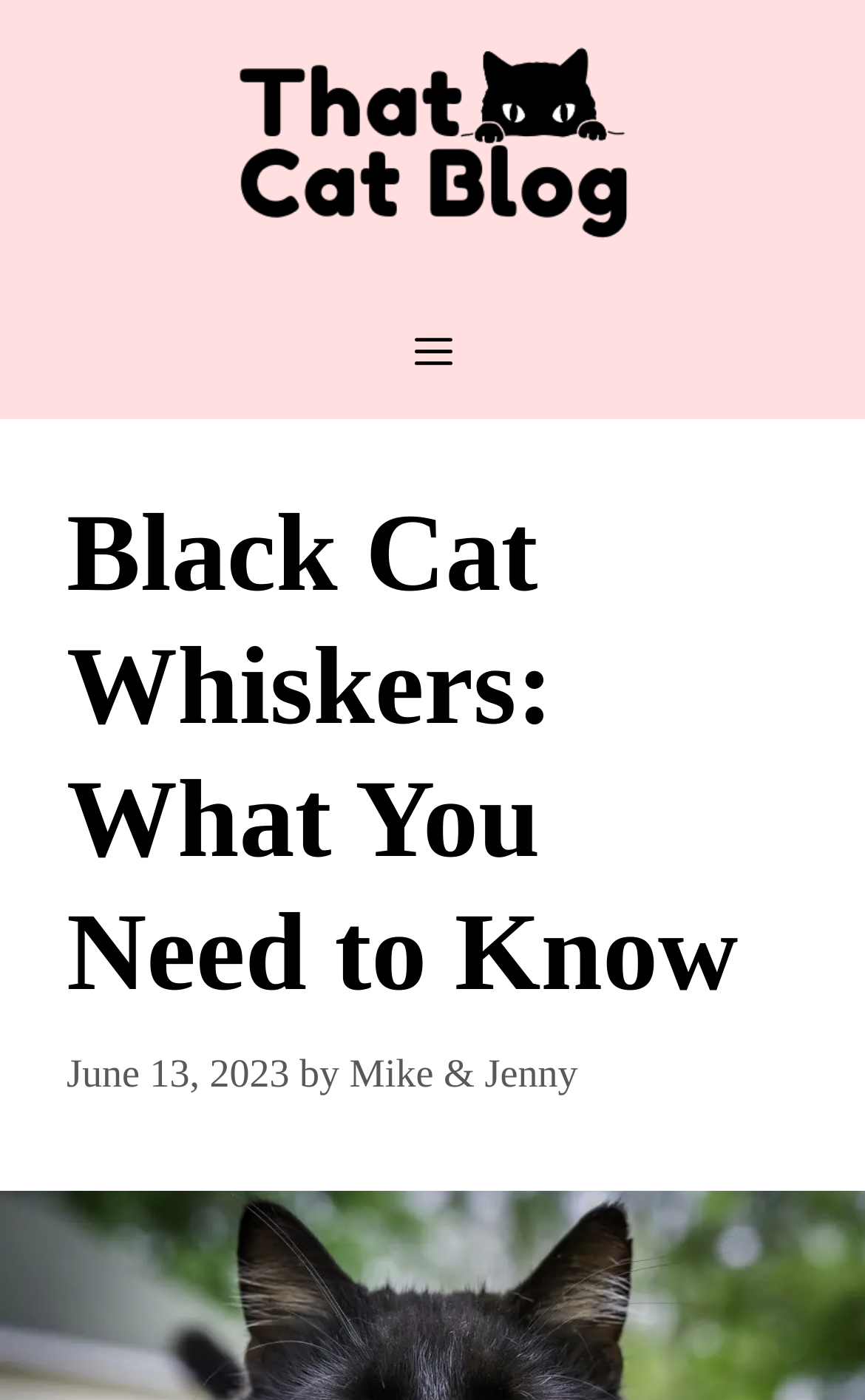Identify the bounding box coordinates of the HTML element based on this description: "Mike & Jenny".

[0.404, 0.752, 0.668, 0.783]